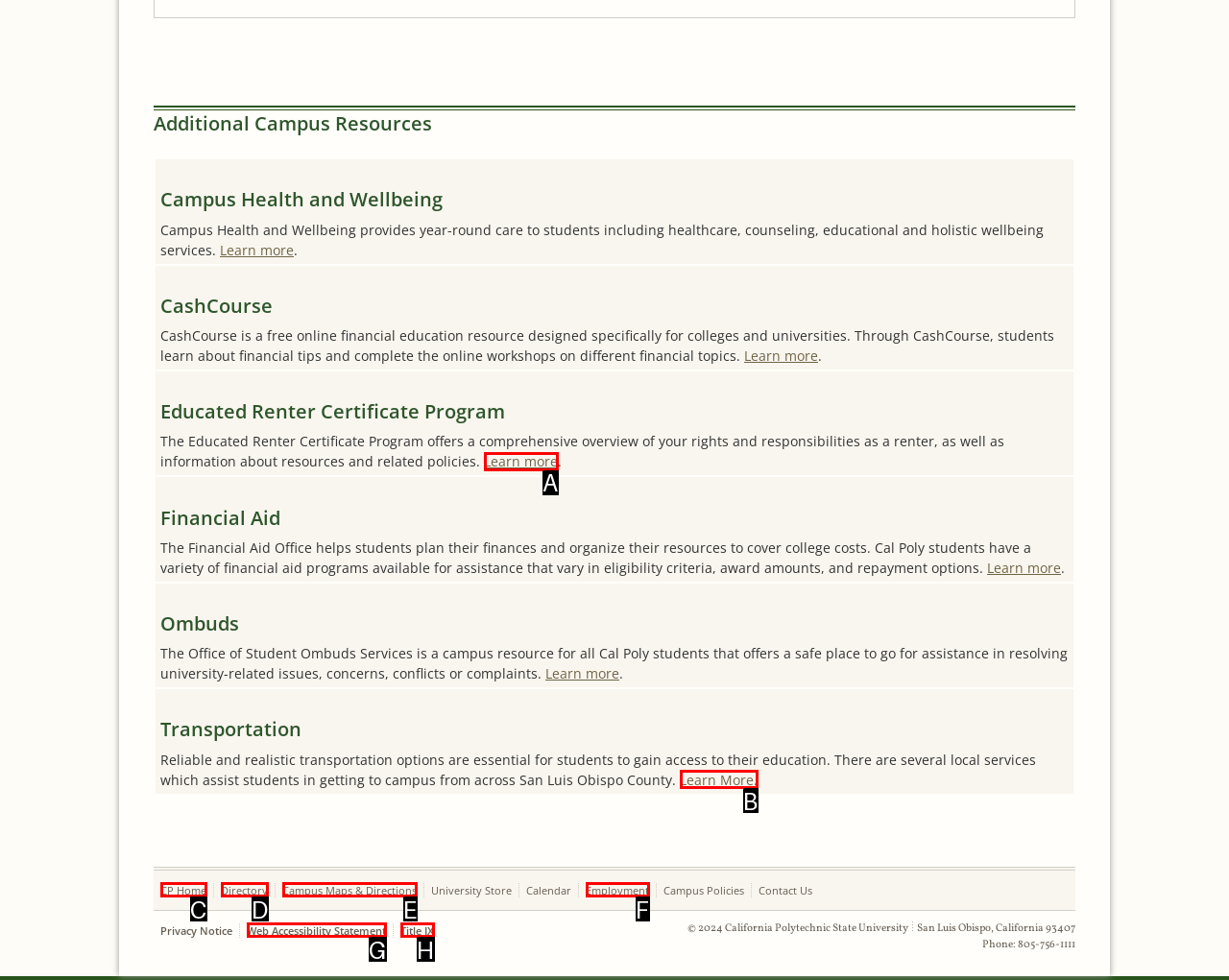Based on the given description: Web Accessibility Statement, identify the correct option and provide the corresponding letter from the given choices directly.

G